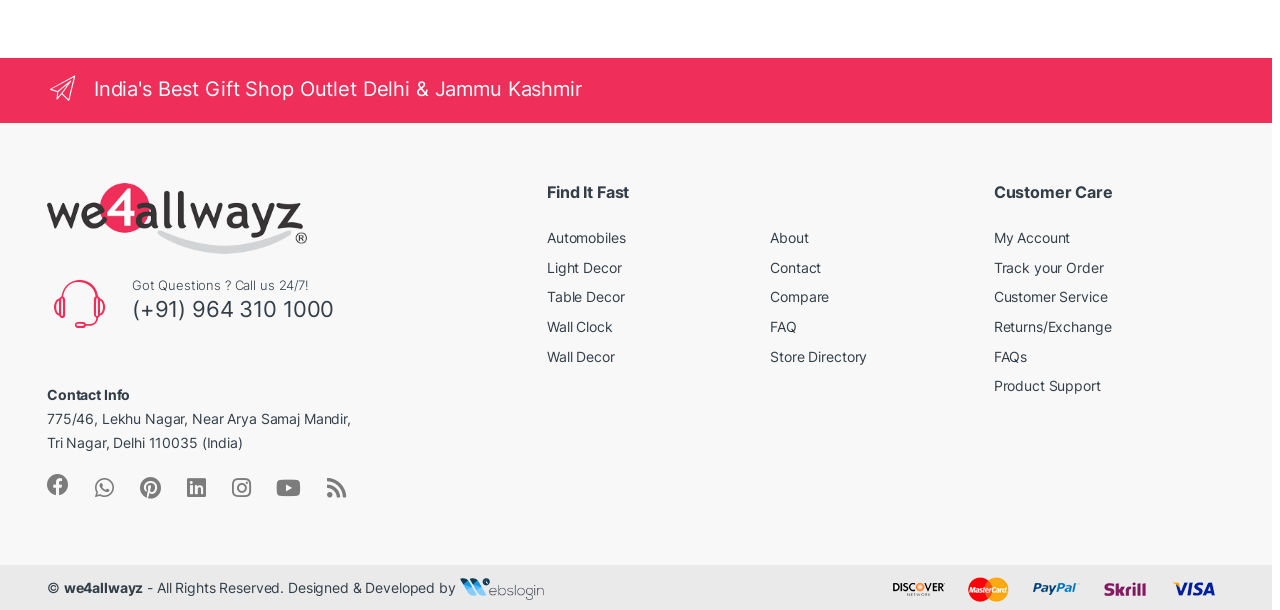What is the name of the company that designed and developed the website?
Observe the image and answer the question with a one-word or short phrase response.

Webslogin IT Services Pvt Ltd.